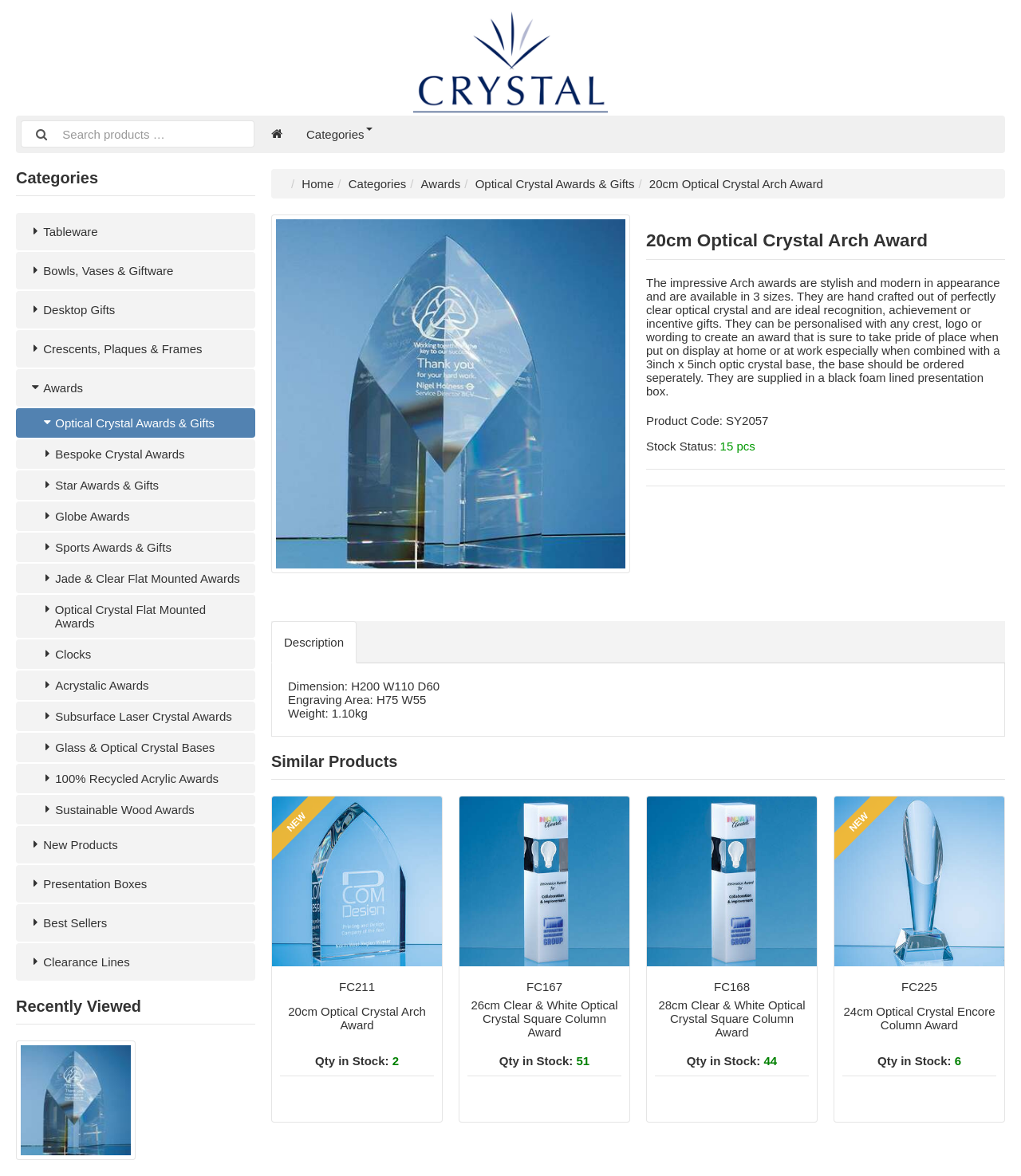Find the bounding box coordinates for the UI element whose description is: "Optical Crystal Flat Mounted Awards". The coordinates should be four float numbers between 0 and 1, in the format [left, top, right, bottom].

[0.016, 0.506, 0.25, 0.542]